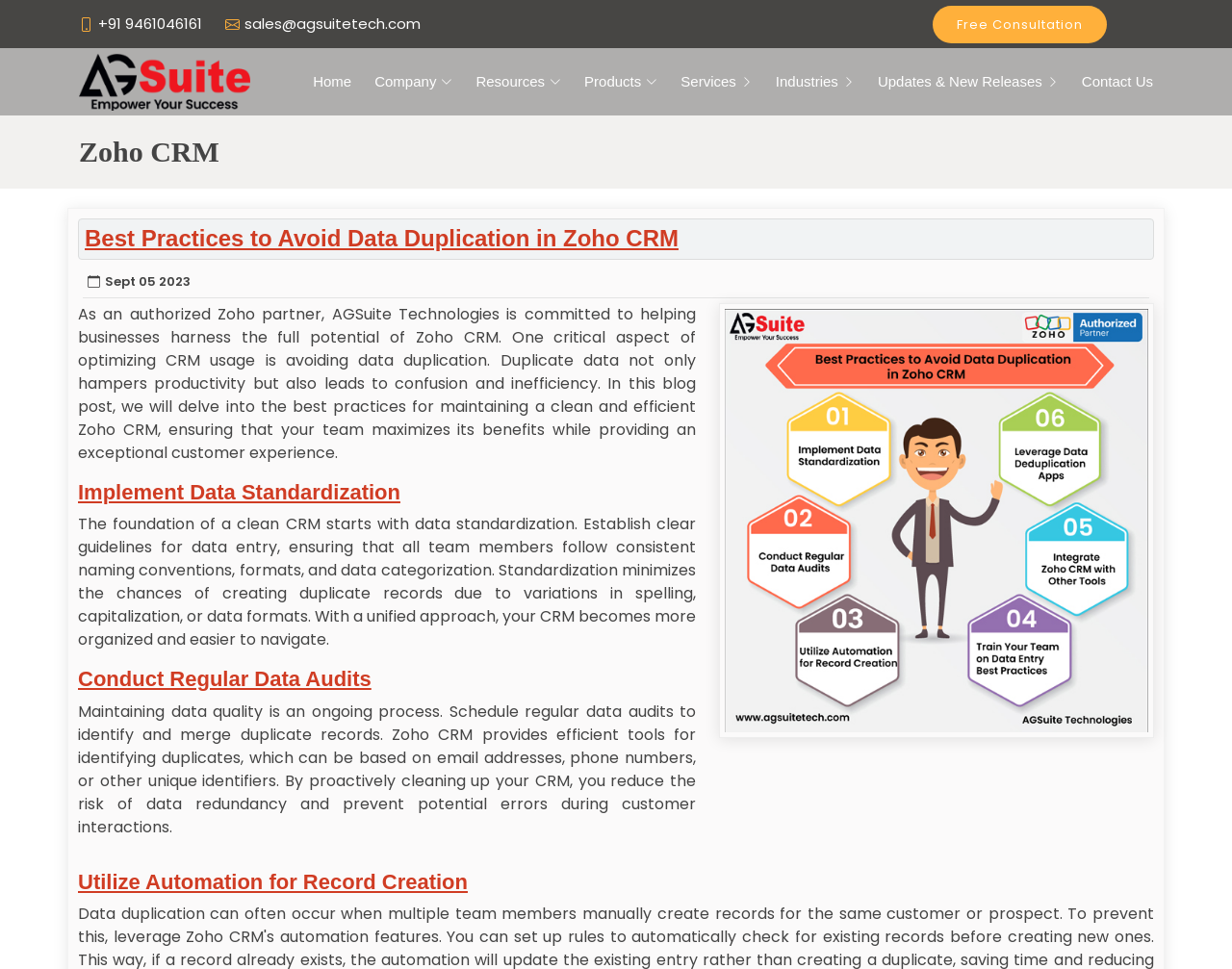What is the phone number on the top right corner?
Use the information from the screenshot to give a comprehensive response to the question.

I looked at the top right corner of the webpage and found a link with the phone number +91 9461046161.